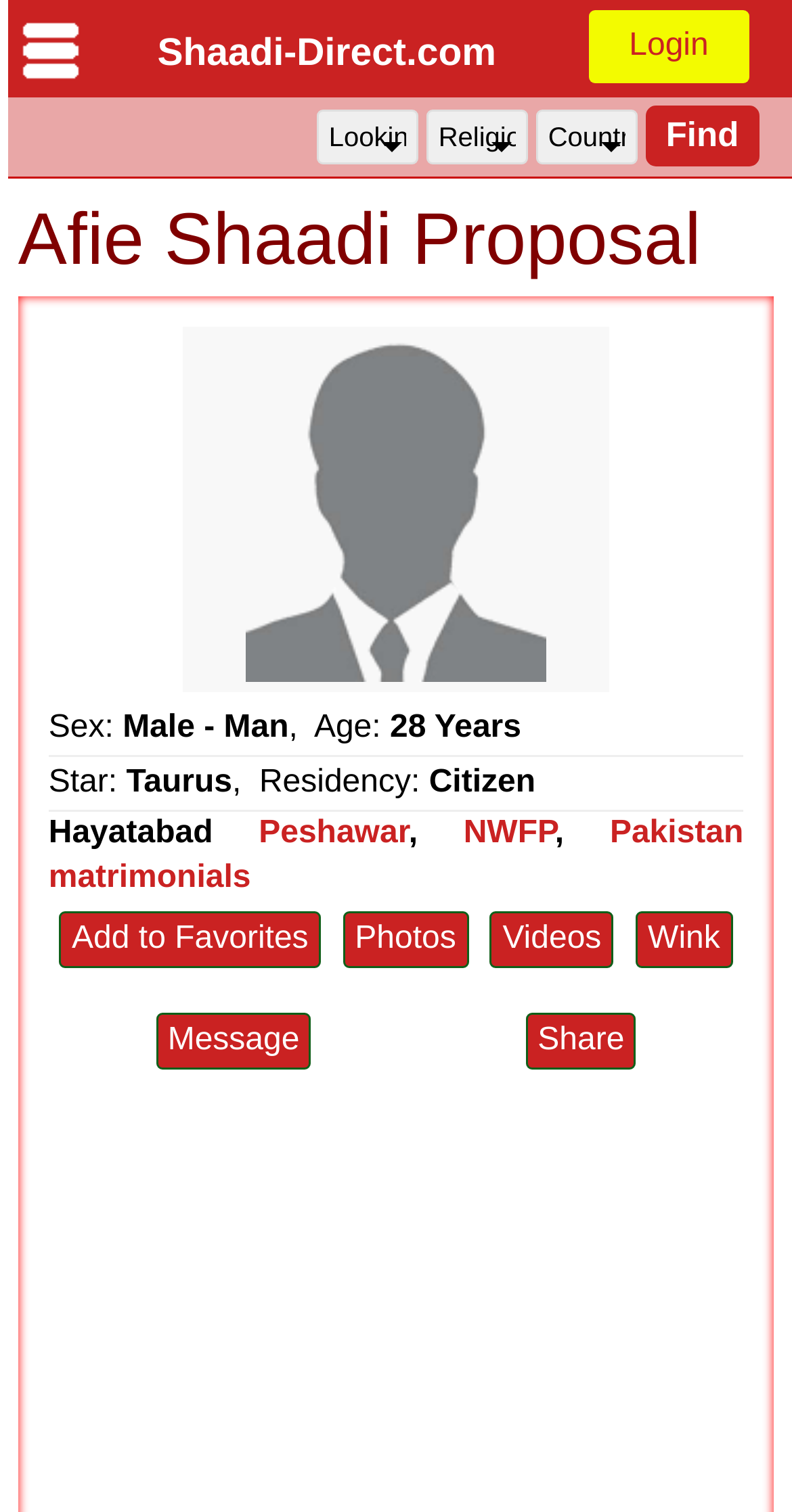Locate the coordinates of the bounding box for the clickable region that fulfills this instruction: "Click the 'Find' button".

[0.815, 0.07, 0.958, 0.11]